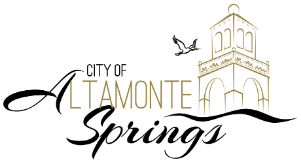What do the silhouettes of birds in flight enhance?
Using the image, respond with a single word or phrase.

Sense of community and connection to nature